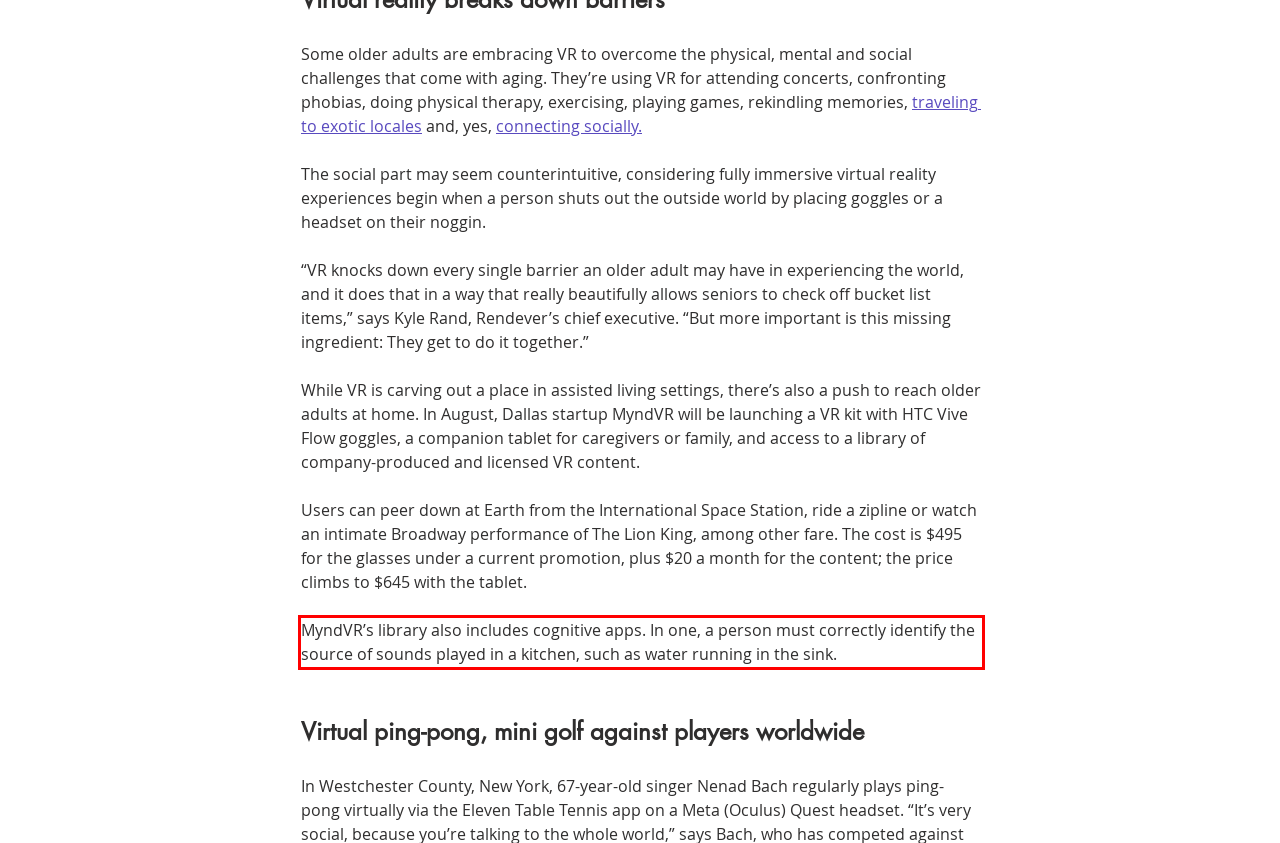You are presented with a screenshot containing a red rectangle. Extract the text found inside this red bounding box.

MyndVR’s library also includes cognitive apps. In one, a person must correctly identify the source of sounds played in a kitchen, such as water running in the sink.